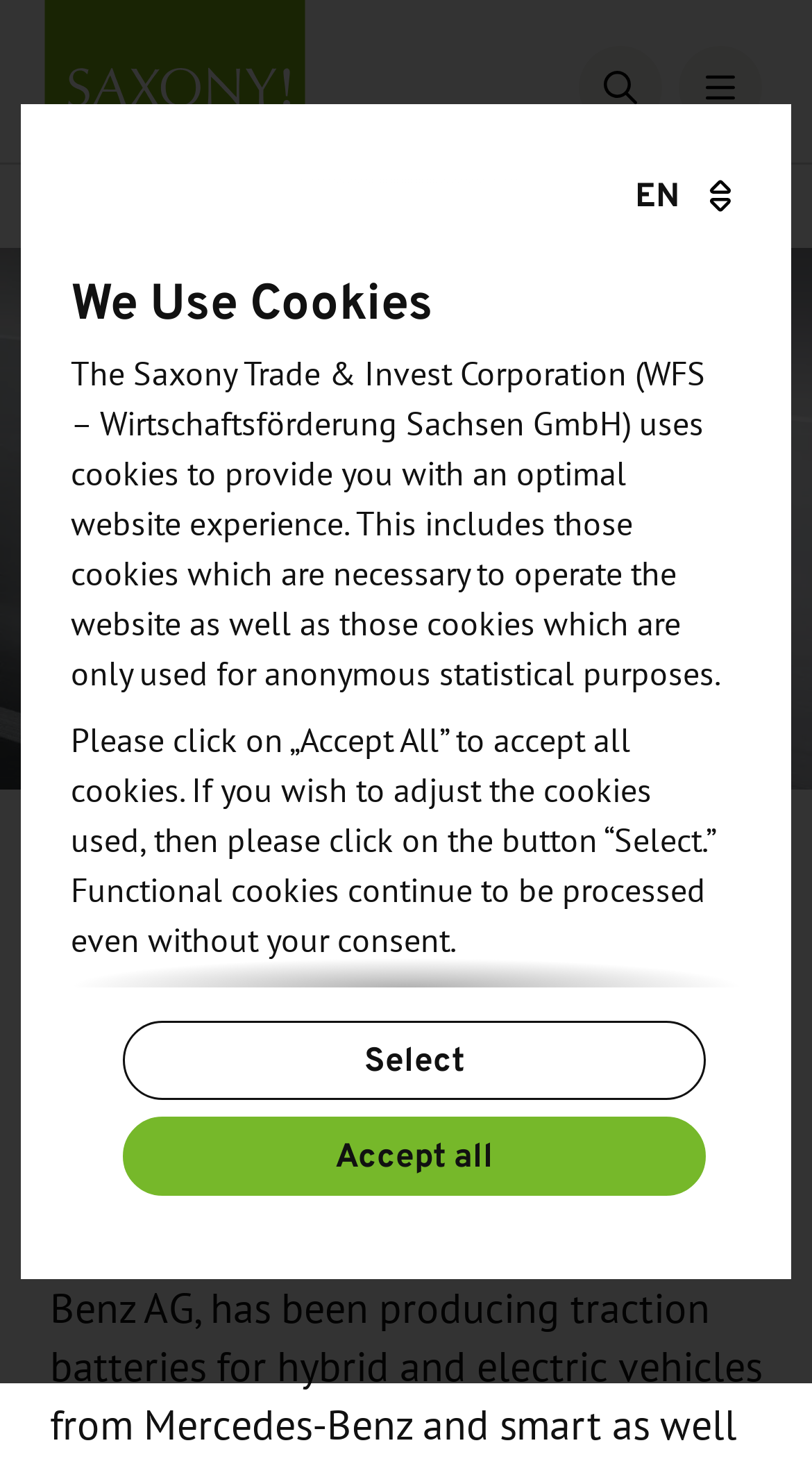Find the bounding box coordinates of the element to click in order to complete the given instruction: "Open homepage."

[0.031, 0.028, 0.4, 0.054]